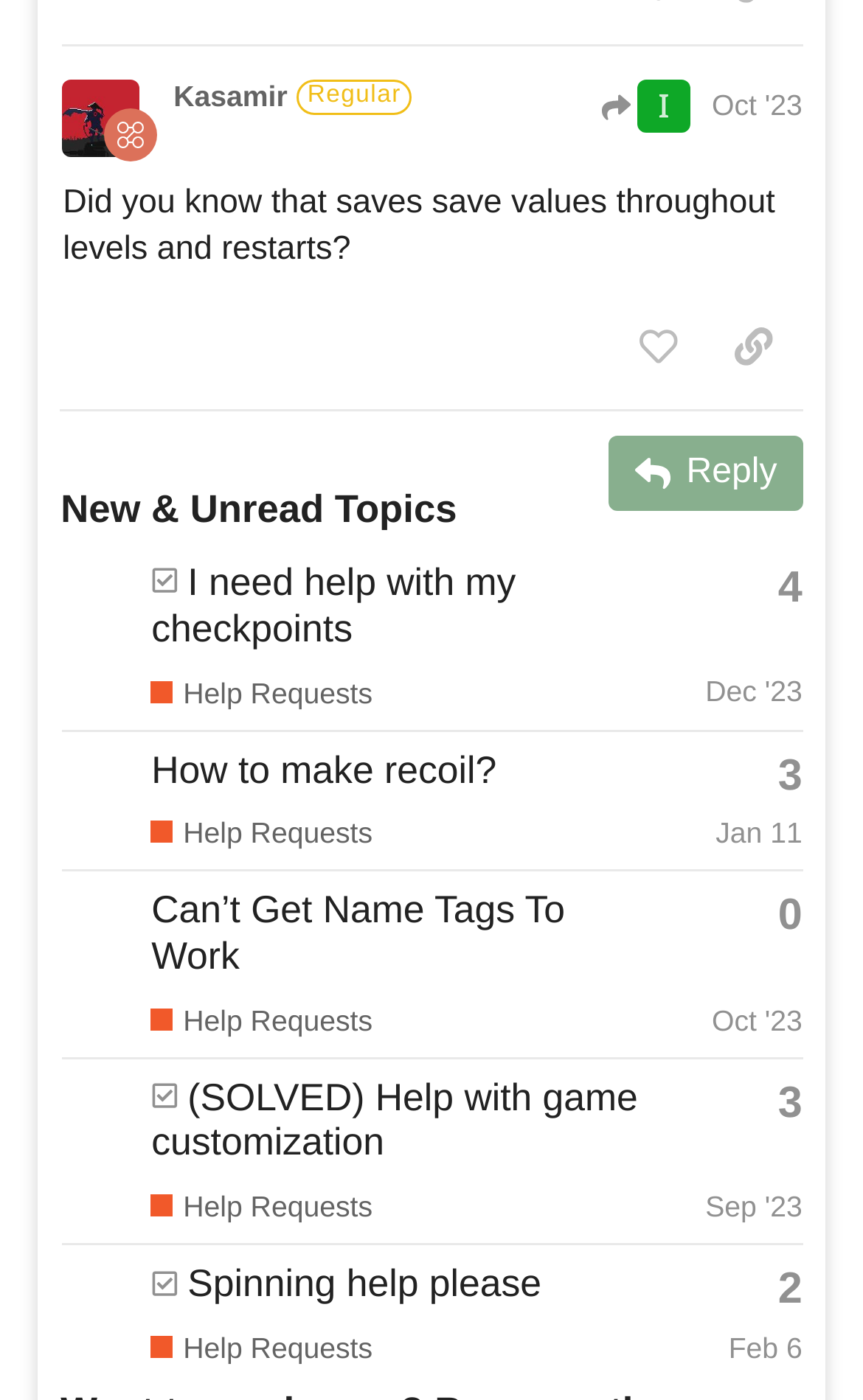From the screenshot, find the bounding box of the UI element matching this description: "Spinning help please". Supply the bounding box coordinates in the form [left, top, right, bottom], each a float between 0 and 1.

[0.217, 0.901, 0.627, 0.932]